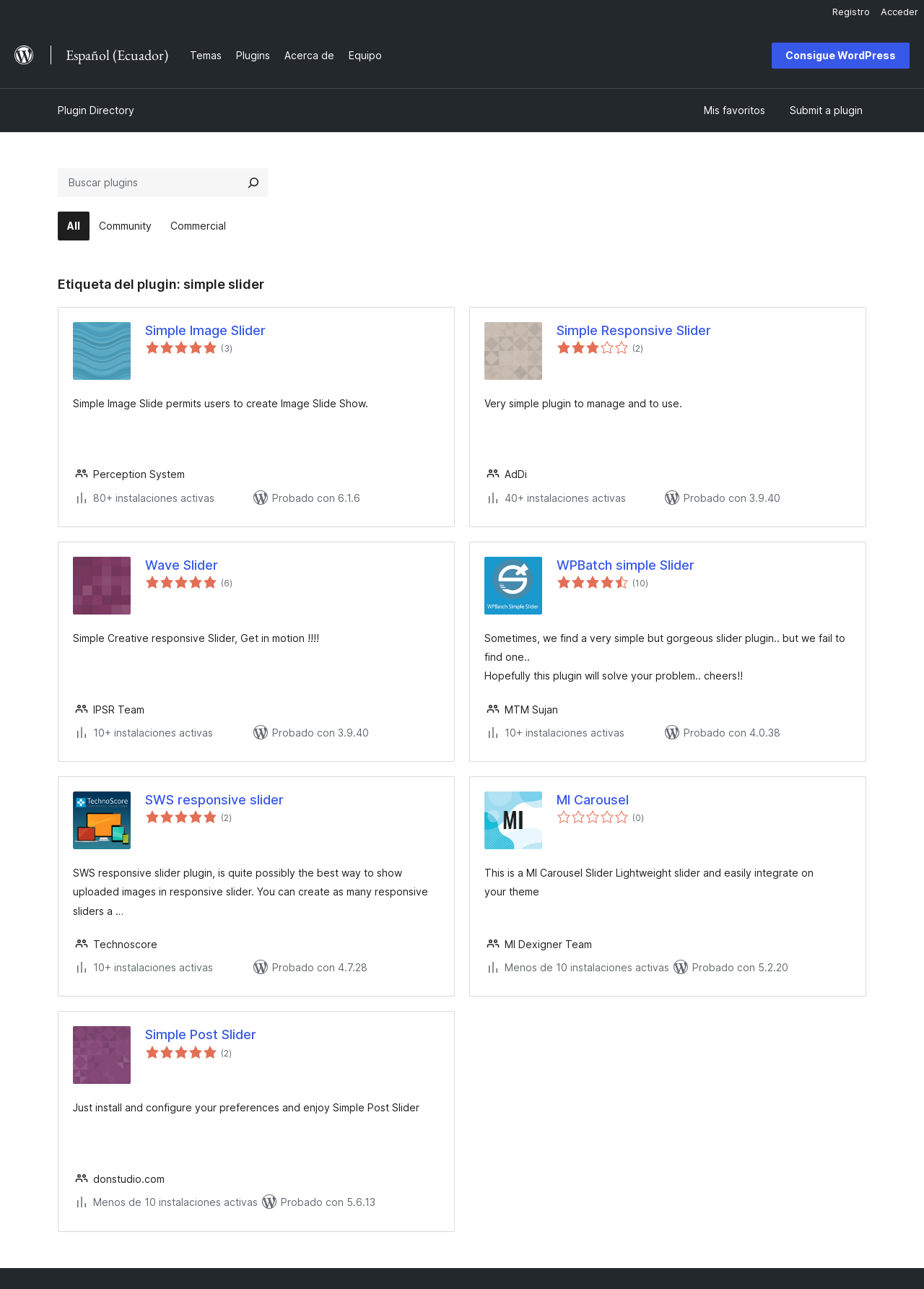Determine the bounding box coordinates of the clickable region to execute the instruction: "Click on the 'Simple Image Slider' plugin". The coordinates should be four float numbers between 0 and 1, denoted as [left, top, right, bottom].

[0.157, 0.25, 0.476, 0.263]